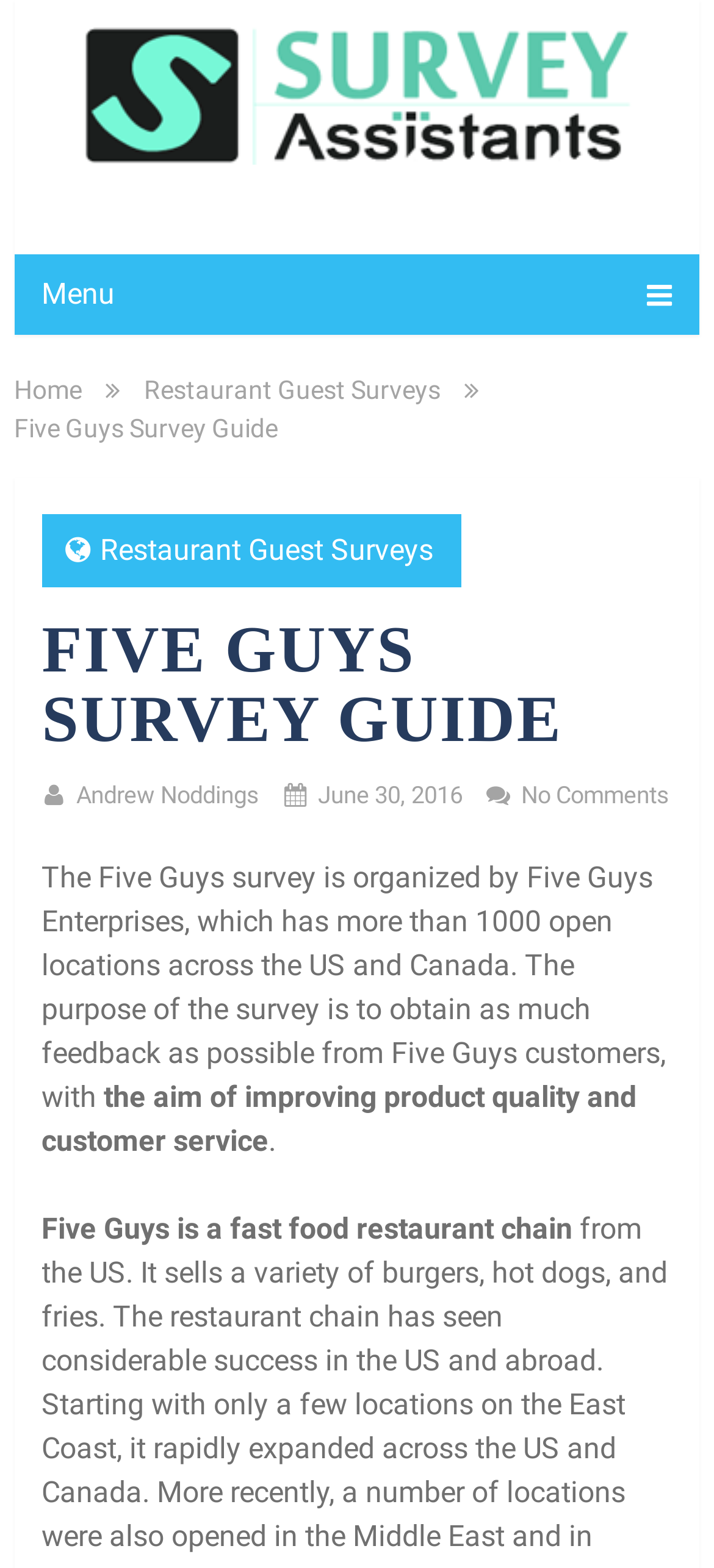When was the article published?
From the screenshot, provide a brief answer in one word or phrase.

June 30, 2016